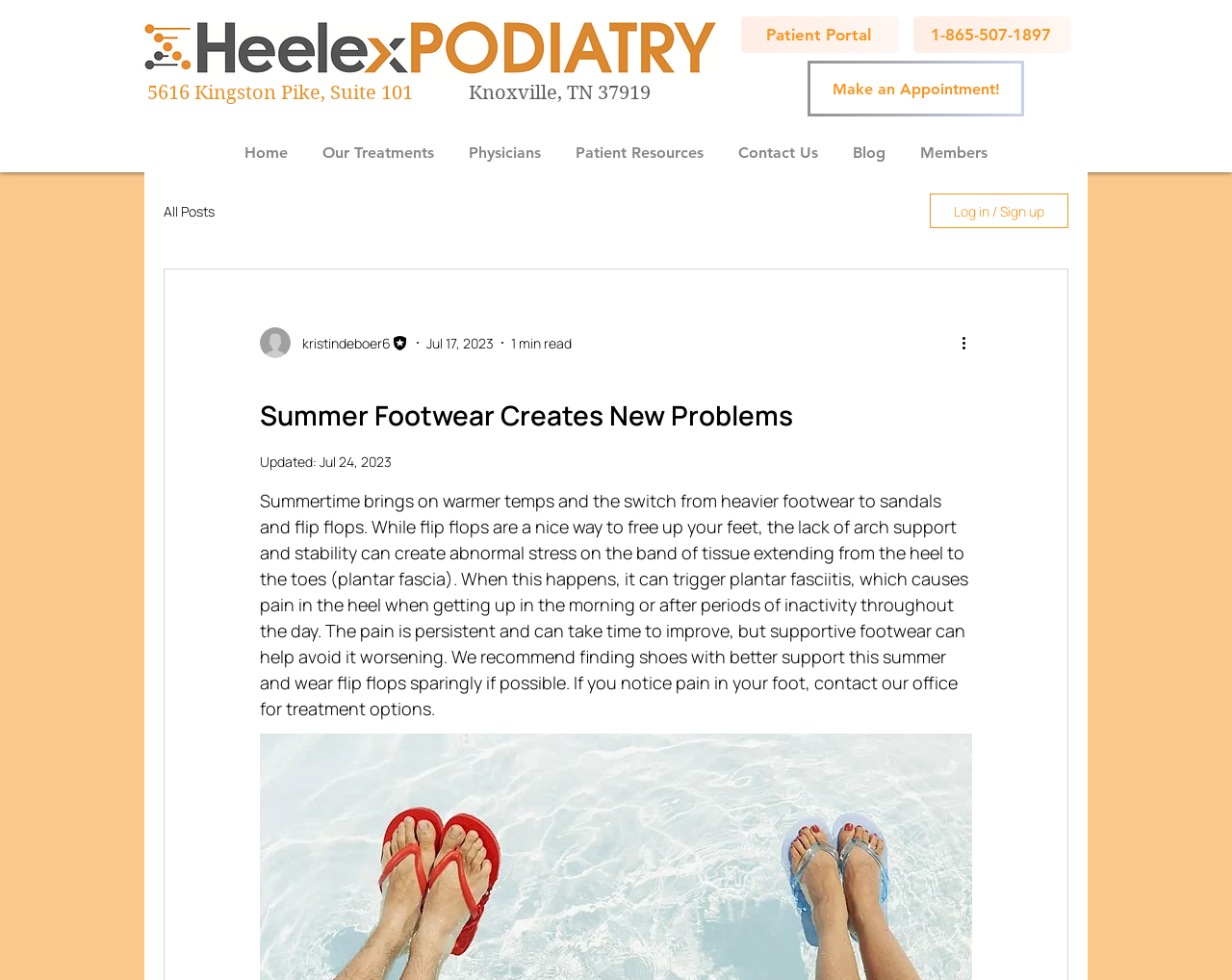Describe the entire webpage, focusing on both content and design.

The webpage appears to be a blog post from a podiatry clinic, with a focus on the importance of wearing supportive footwear during the summer months. At the top left of the page, there is a logo of the clinic, Heelex Podiatry, accompanied by the clinic's address and phone number. 

Below the logo, there is a navigation menu with links to various sections of the website, including the home page, treatments, physicians, patient resources, contact information, blog, and members. 

To the right of the navigation menu, there is a call-to-action button to make an appointment, as well as a patient portal link and another phone number. 

The main content of the page is a blog post titled "Summer Footwear Creates New Problems." The post is accompanied by a writer's picture and information about the author, including their name, title, and the date the post was published. 

The blog post itself discusses the risks of wearing flip flops during the summer, specifically the lack of arch support and stability, which can lead to plantar fasciitis. The post advises readers to wear supportive footwear and limit their use of flip flops to avoid pain and discomfort. 

At the bottom of the page, there is a "More actions" button, which may provide additional options for readers.